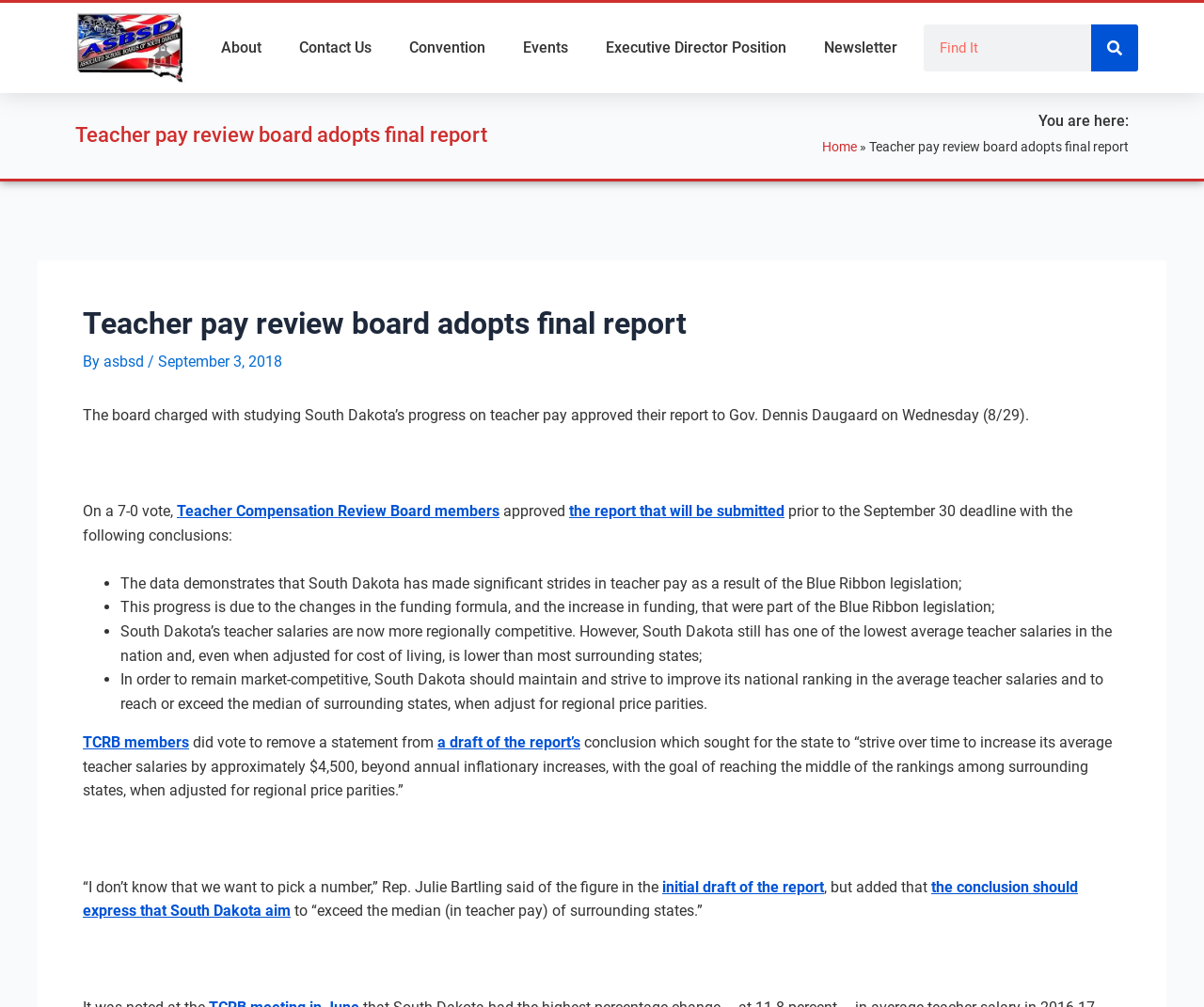What is the name of the logo on the top left?
Based on the screenshot, provide a one-word or short-phrase response.

ASBSD Logo